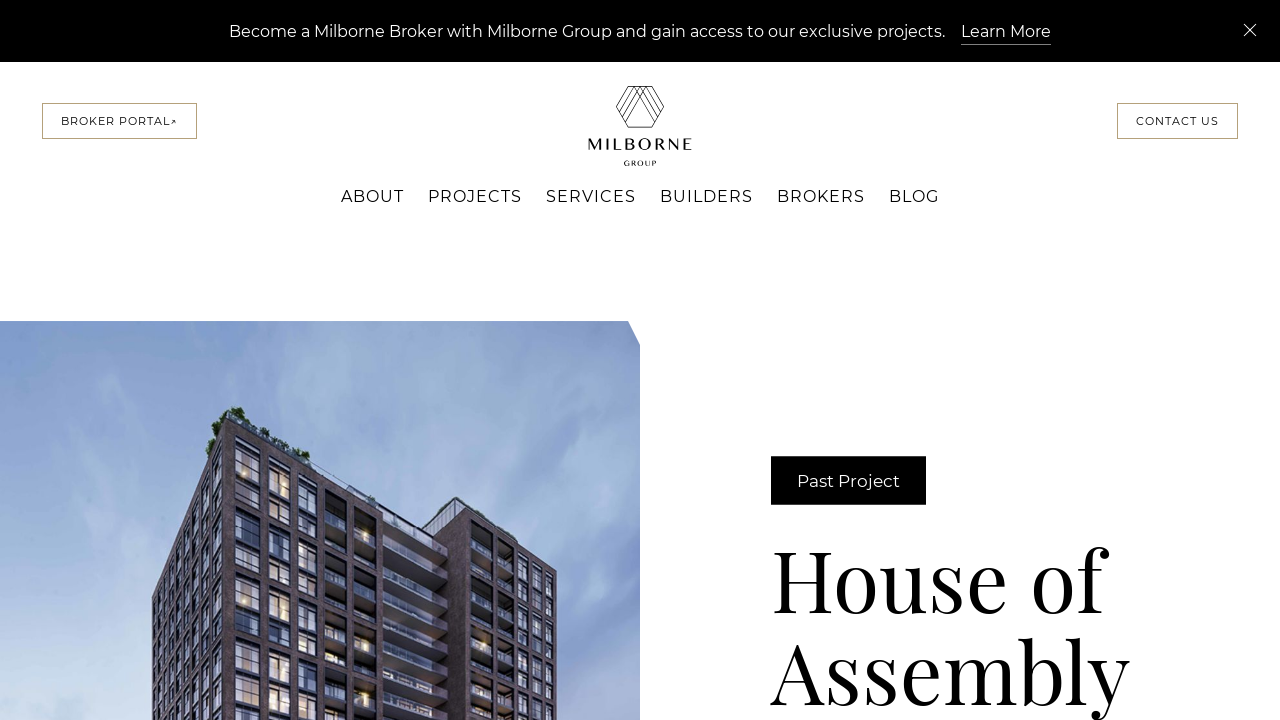How many main navigation links are there?
Using the details from the image, give an elaborate explanation to answer the question.

I counted the number of main navigation links by looking at the links with coordinates [0.266, 0.231, 0.316, 0.312], [0.334, 0.231, 0.408, 0.312], [0.427, 0.231, 0.497, 0.312], [0.516, 0.231, 0.588, 0.312], [0.607, 0.231, 0.676, 0.312], [0.695, 0.231, 0.734, 0.312], and [0.873, 0.153, 0.967, 0.179]. These links are located at the top of the page and have distinct coordinates, suggesting that they are main navigation links.